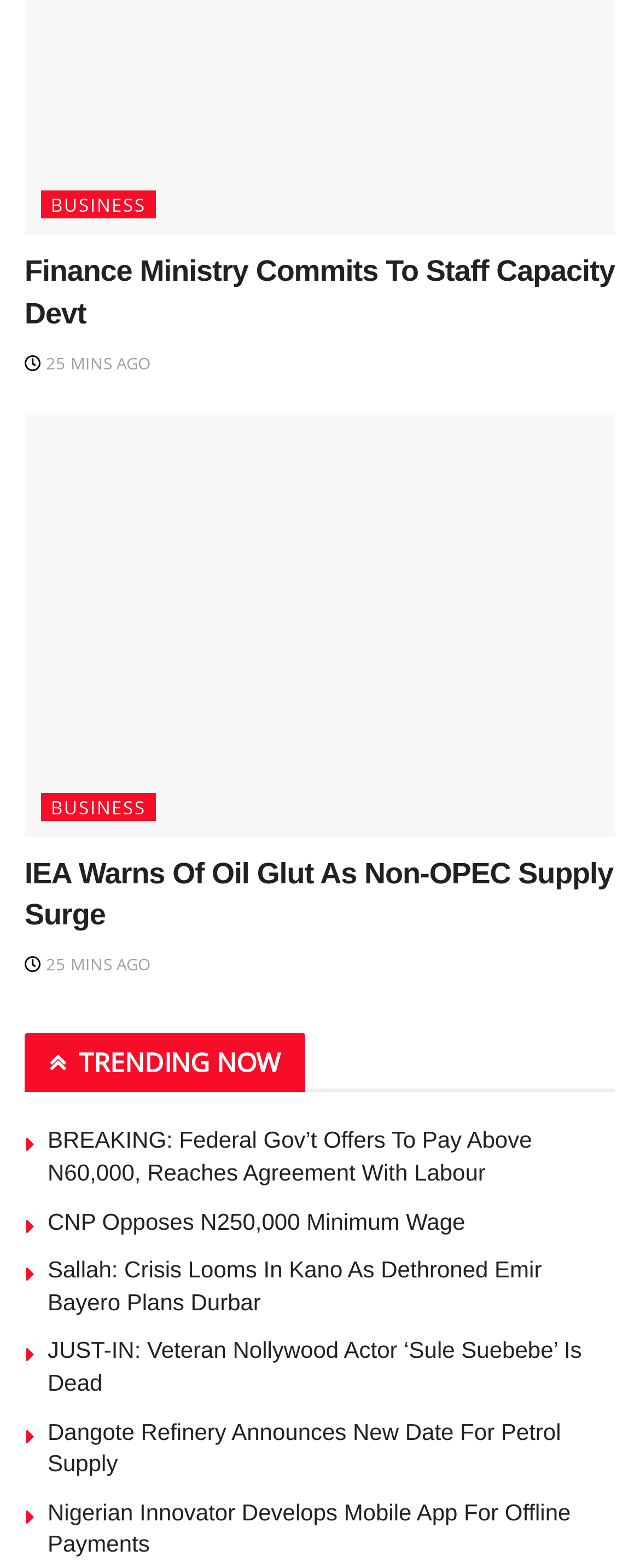Respond to the question below with a single word or phrase: What type of content is this webpage primarily about?

News